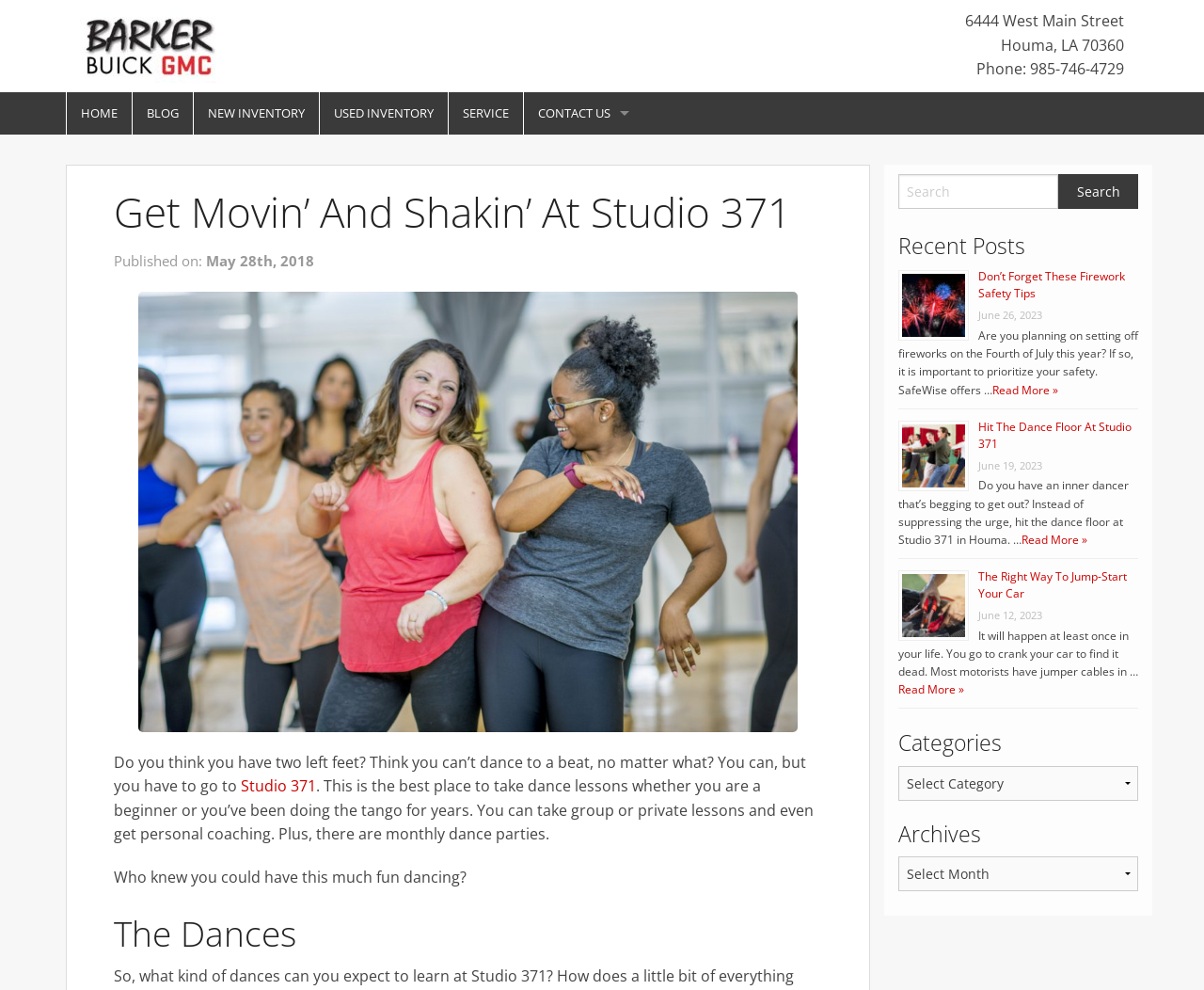Please specify the coordinates of the bounding box for the element that should be clicked to carry out this instruction: "Click the 'HOME' link". The coordinates must be four float numbers between 0 and 1, formatted as [left, top, right, bottom].

[0.055, 0.093, 0.109, 0.136]